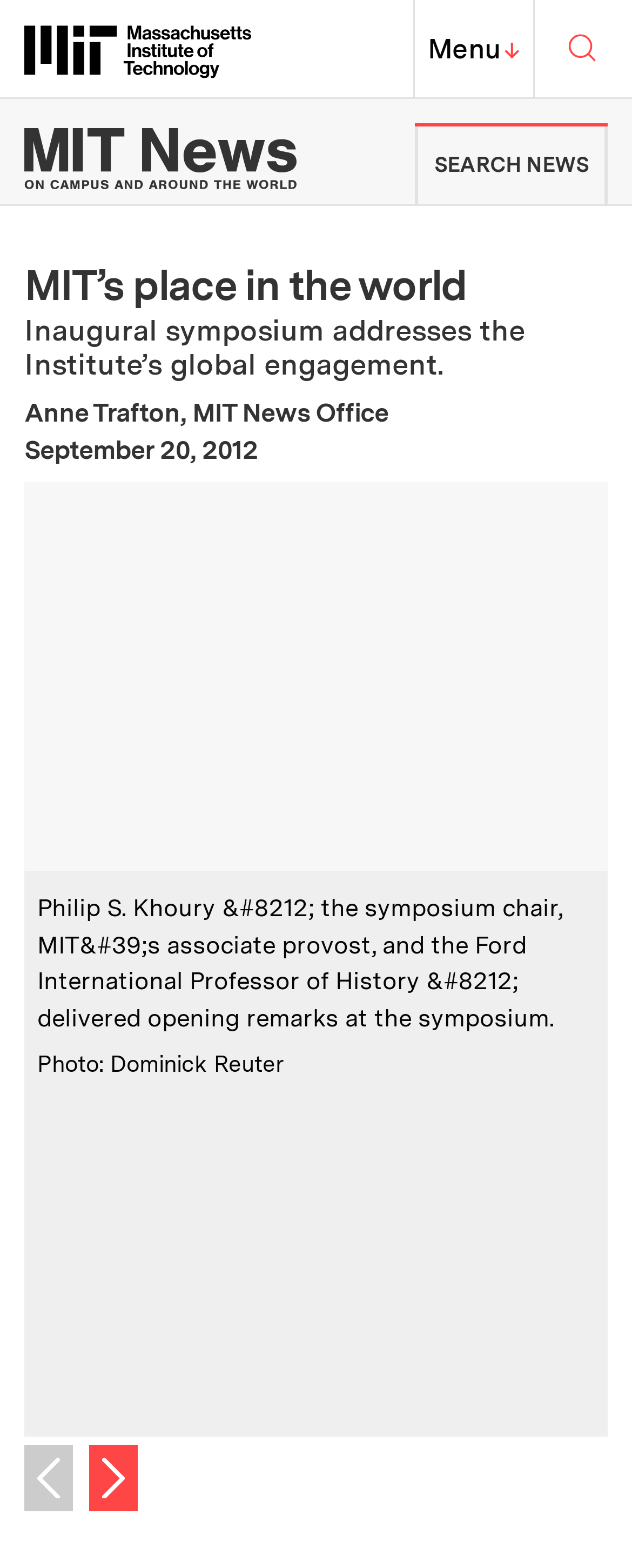Based on the element description Massachusetts Institute of Technology, identify the bounding box coordinates for the UI element. The coordinates should be in the format (top-left x, top-left y, bottom-right x, bottom-right y) and within the 0 to 1 range.

[0.038, 0.016, 0.397, 0.051]